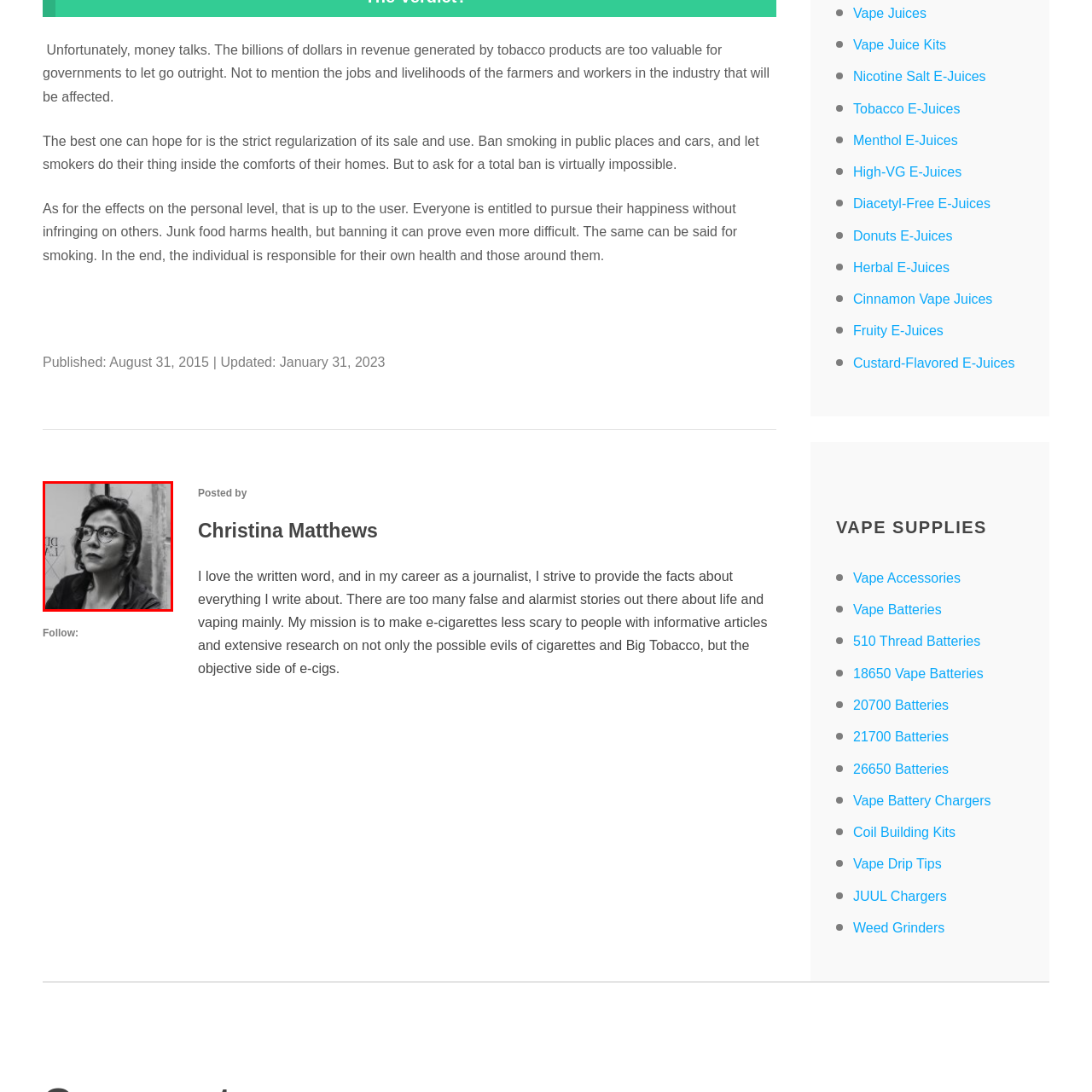Detail the visual elements present in the red-framed section of the image.

The image features a woman with glasses, appearing thoughtful as she gazes off to the side. Her hair is styled in soft waves, and she is dressed in a dark, tailored outfit, suggesting a professional demeanor. The monochromatic color palette conveys a sense of seriousness and depth. Behind her, faint outlines of letters hint at a contextual setting, potentially a modern urban environment. This image captures a moment of contemplation, reflecting themes of introspection and individuality, which may resonate with the discussions on personal responsibility and freedom highlighted in the accompanying text.